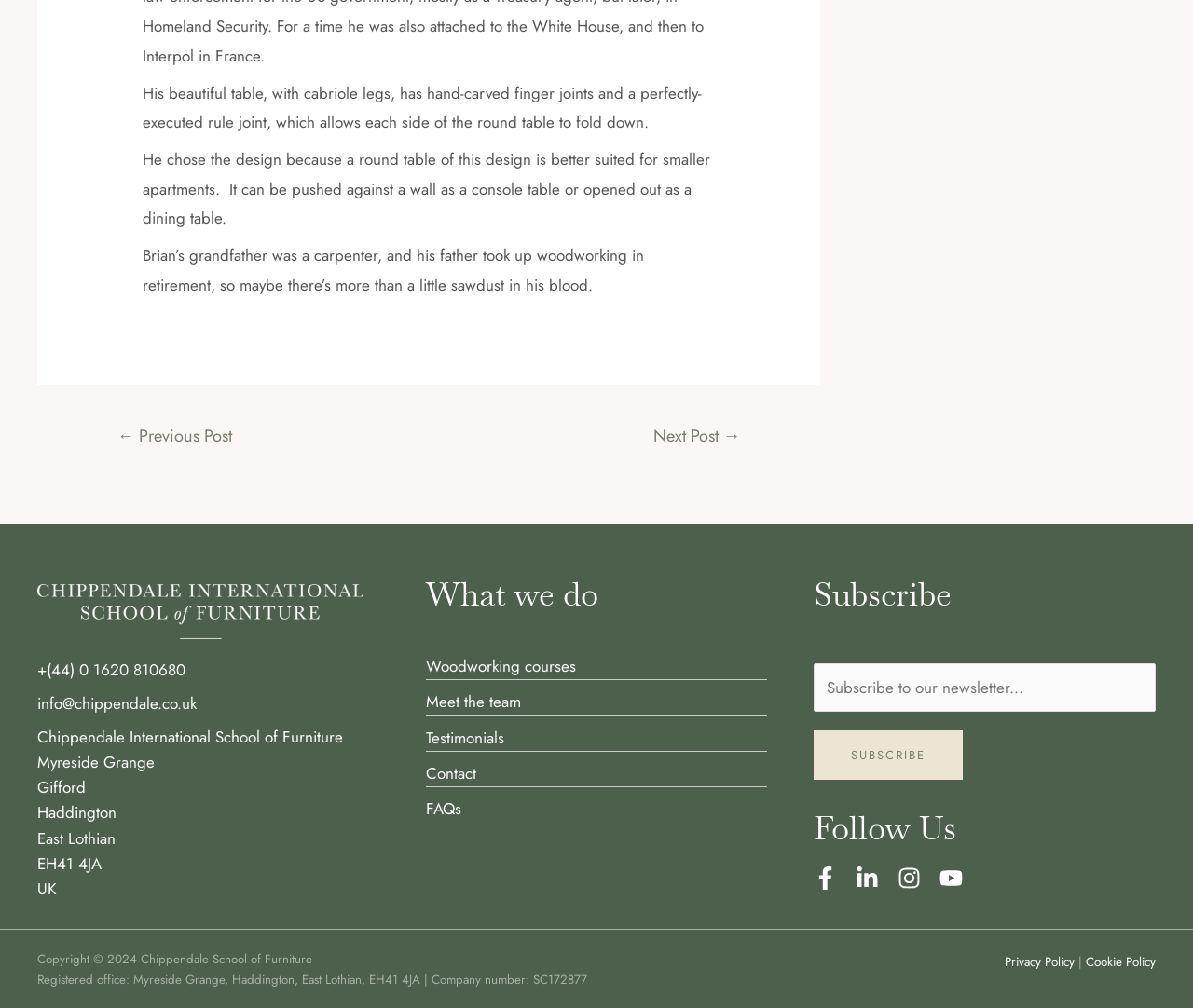Determine the bounding box coordinates of the region I should click to achieve the following instruction: "Click the 'Woodworking courses' link". Ensure the bounding box coordinates are four float numbers between 0 and 1, i.e., [left, top, right, bottom].

[0.357, 0.65, 0.483, 0.672]